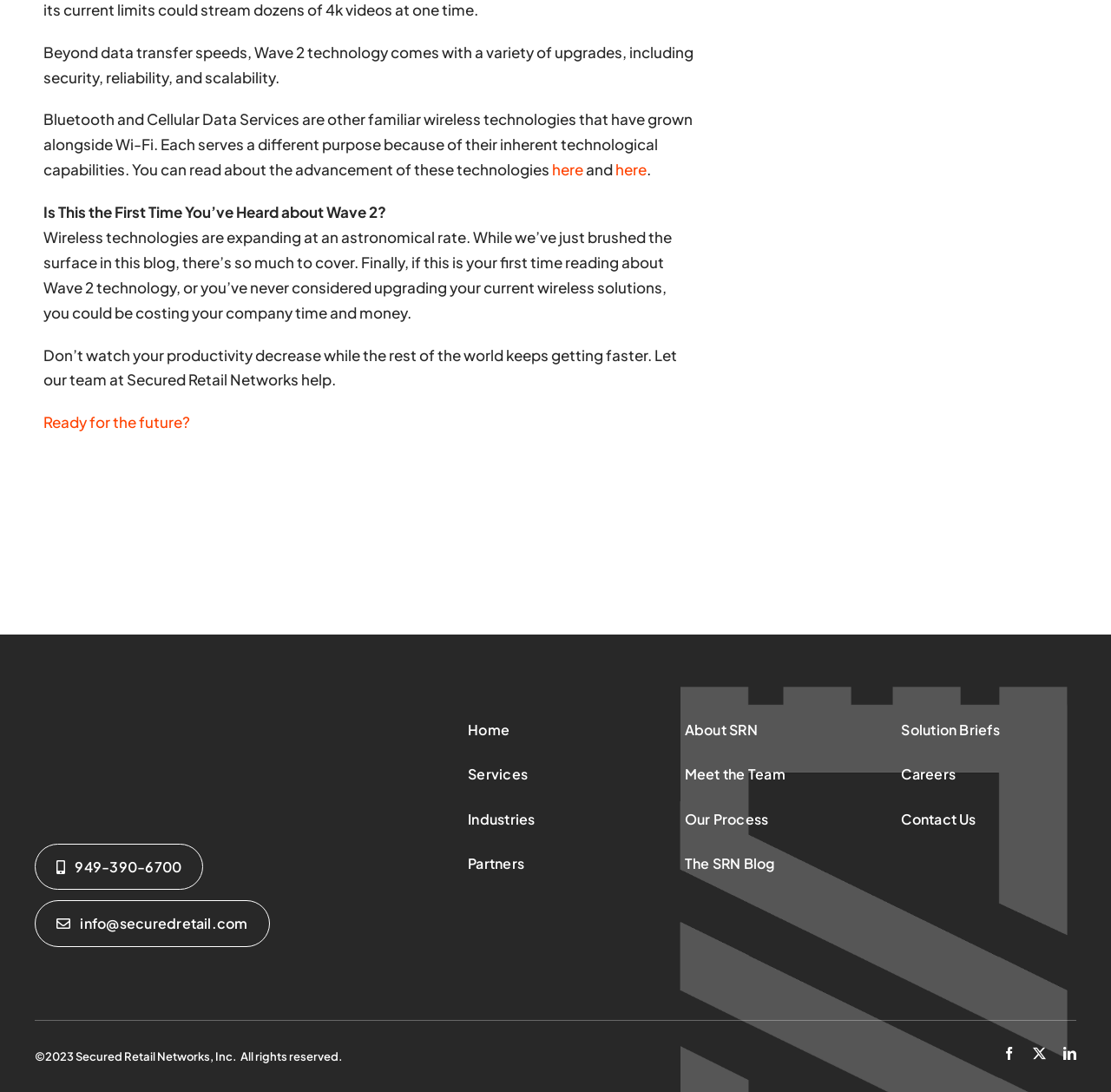Locate the bounding box coordinates of the element that needs to be clicked to carry out the instruction: "Click on 'Contact Us' to get in touch with Secured Retail Networks". The coordinates should be given as four float numbers ranging from 0 to 1, i.e., [left, top, right, bottom].

[0.811, 0.734, 0.969, 0.767]